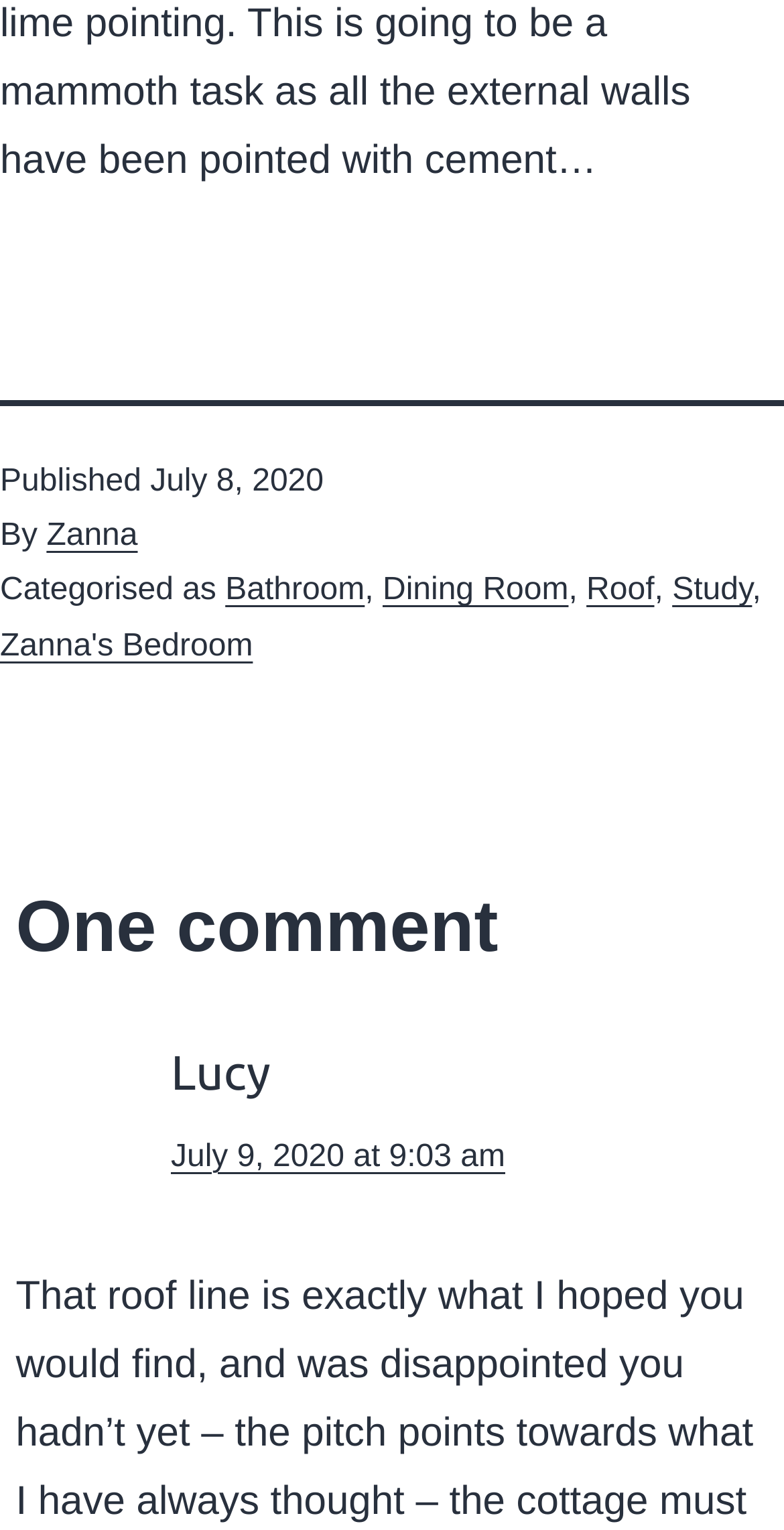Who made the comment on this article?
Make sure to answer the question with a detailed and comprehensive explanation.

The name of the person who made the comment is mentioned in the comment section, where it says 'Lucy'.